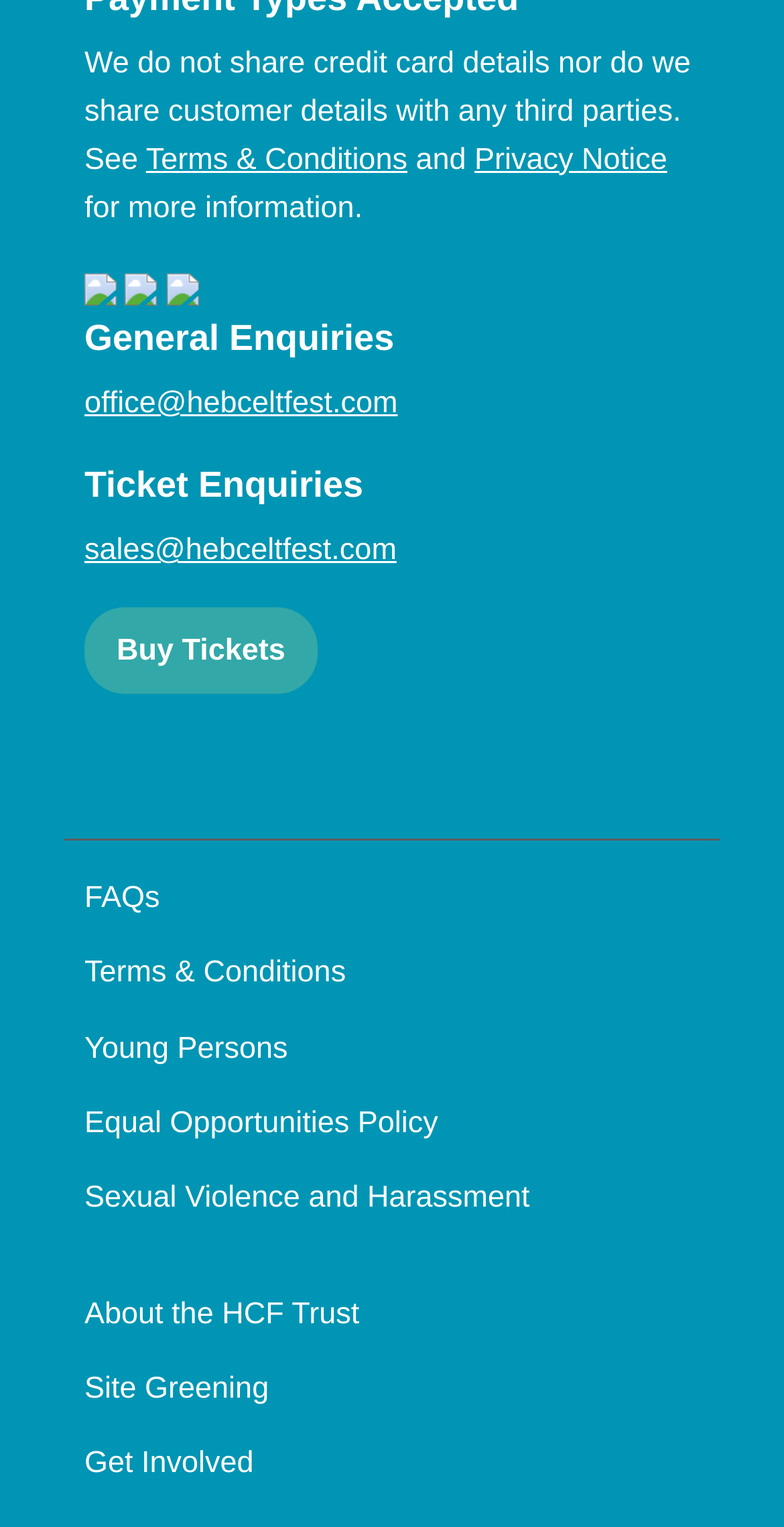How many email addresses are provided?
Use the information from the screenshot to give a comprehensive response to the question.

The webpage provides two email addresses, 'office@hebceltfest.com' and 'sales@hebceltfest.com', which can be used for general and ticket enquiries respectively.